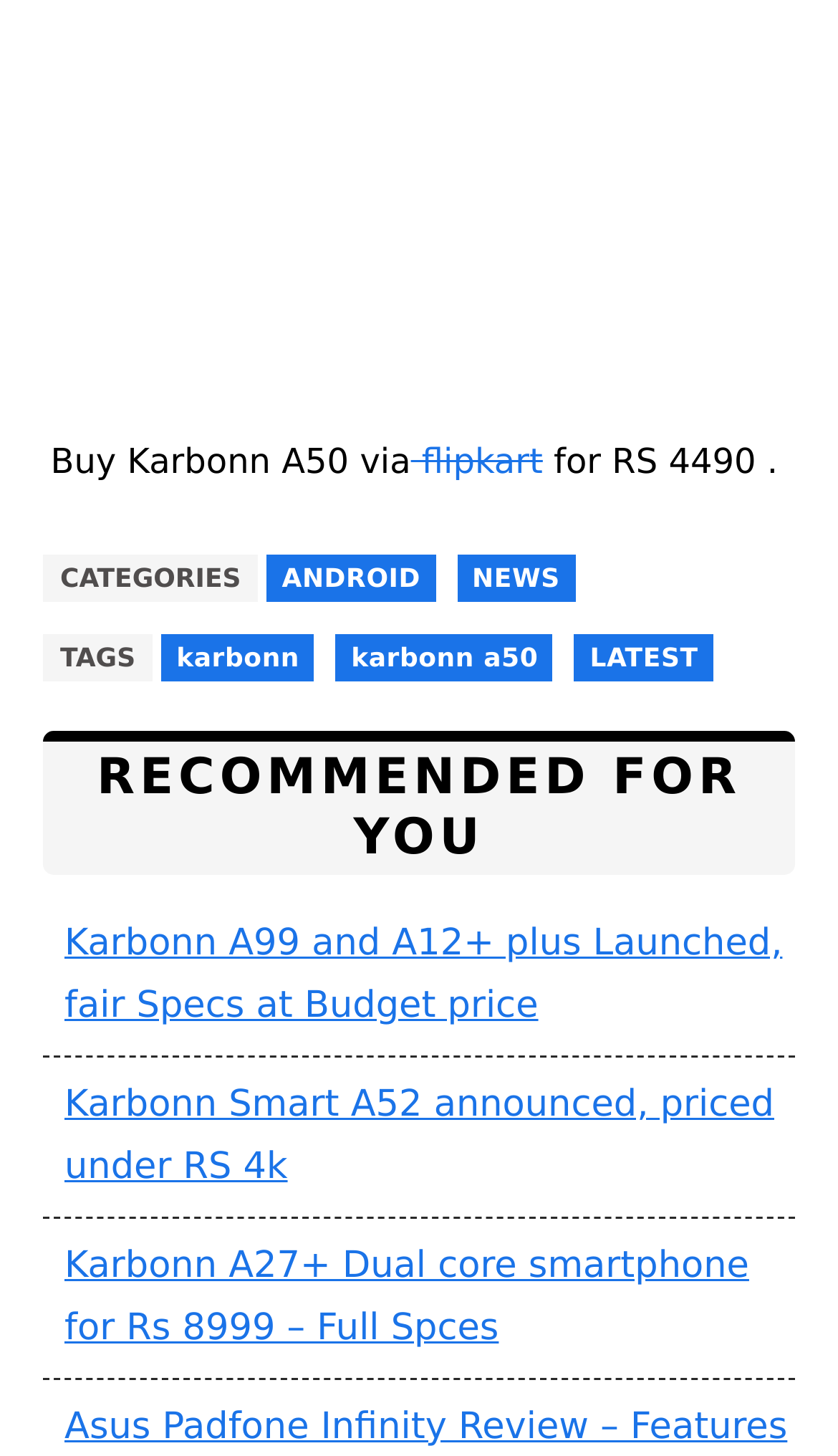Pinpoint the bounding box coordinates of the clickable element to carry out the following instruction: "View 'Karbonn A99 and A12+ plus Launched, fair Specs at Budget price'."

[0.051, 0.628, 0.949, 0.713]